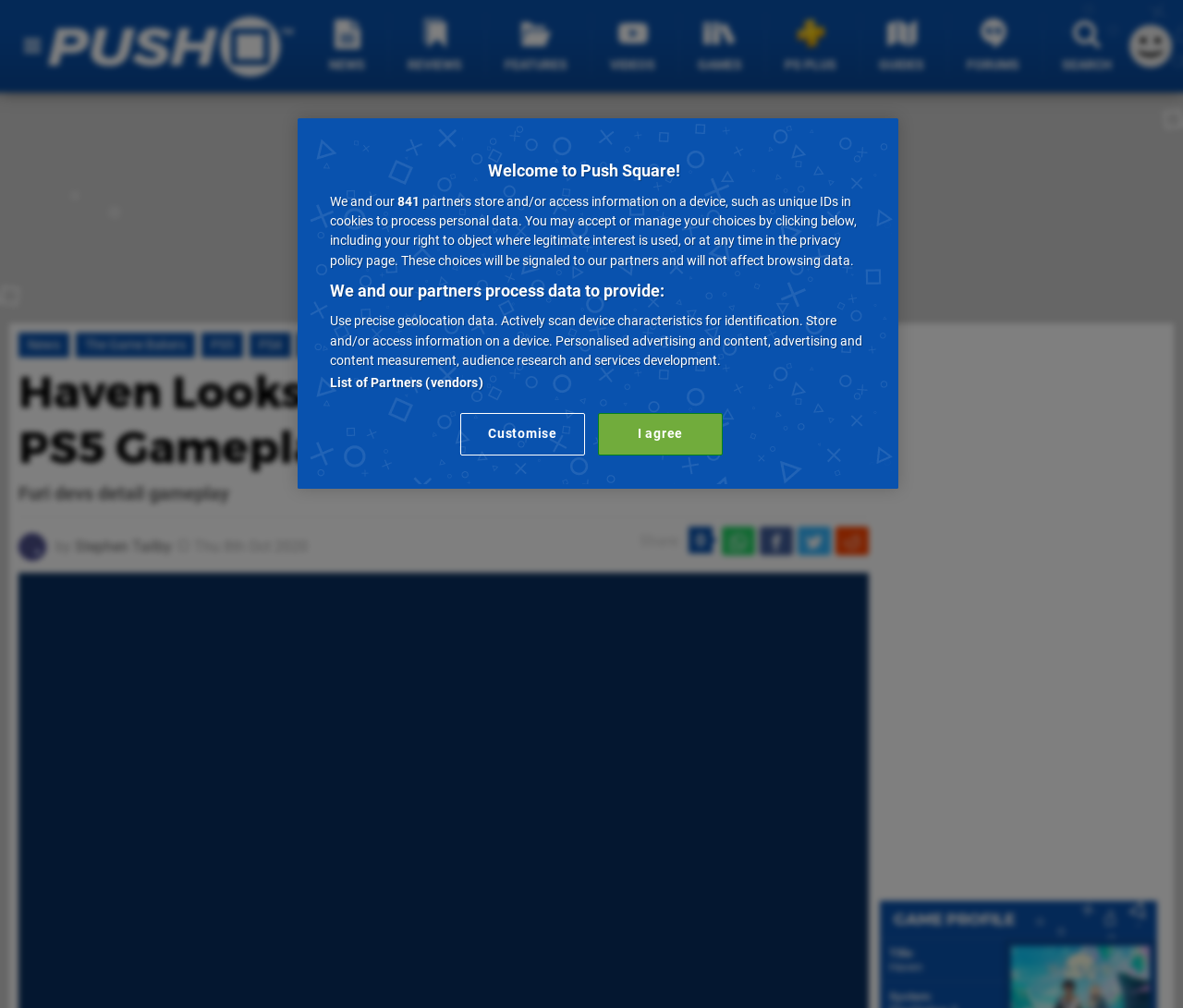Locate the bounding box coordinates of the element that needs to be clicked to carry out the instruction: "Read the news about The Game Bakers". The coordinates should be given as four float numbers ranging from 0 to 1, i.e., [left, top, right, bottom].

[0.064, 0.33, 0.165, 0.355]